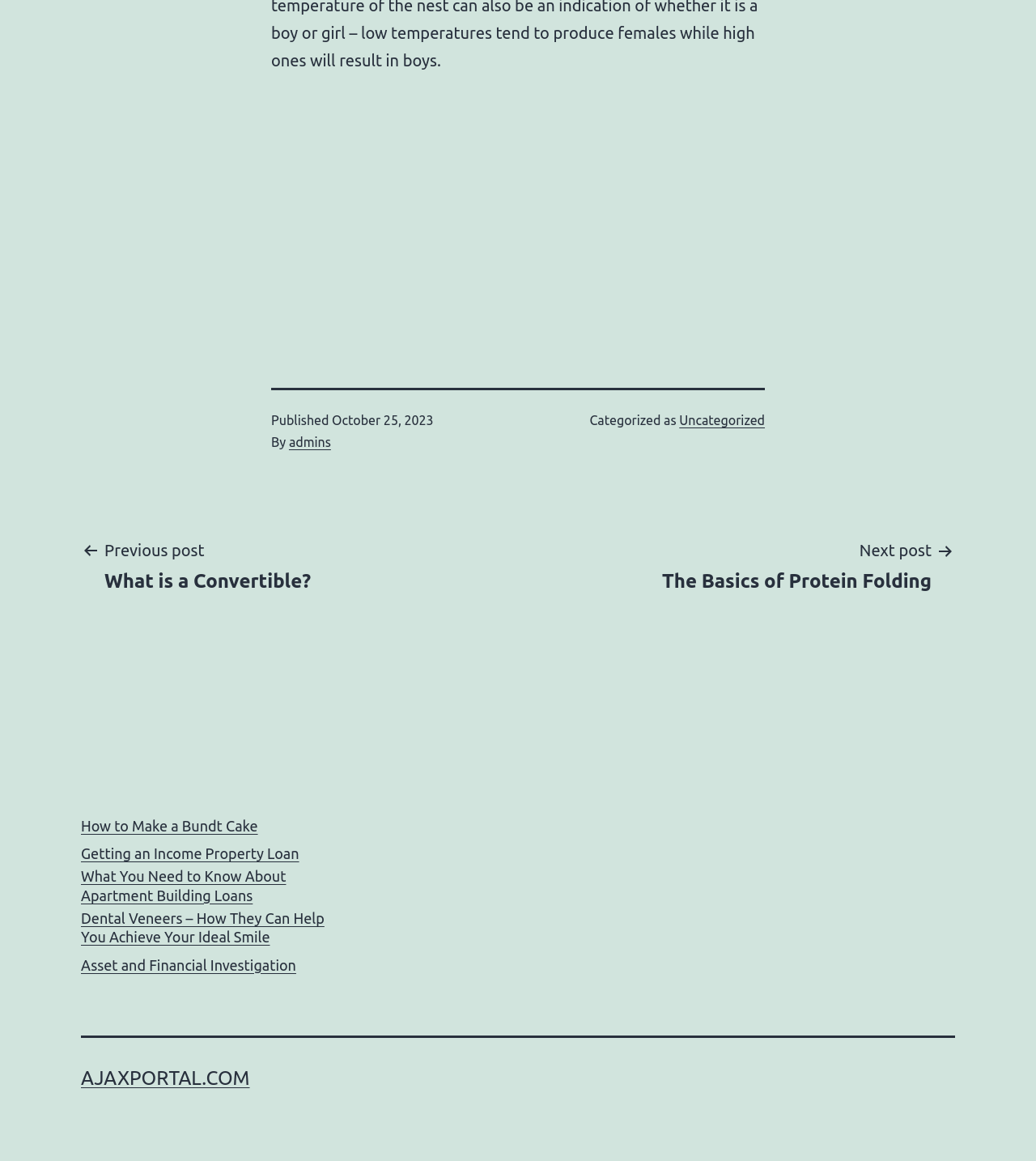Determine the bounding box coordinates of the clickable element to complete this instruction: "Visit the homepage of AJAXPORTAL.COM". Provide the coordinates in the format of four float numbers between 0 and 1, [left, top, right, bottom].

[0.078, 0.919, 0.241, 0.938]